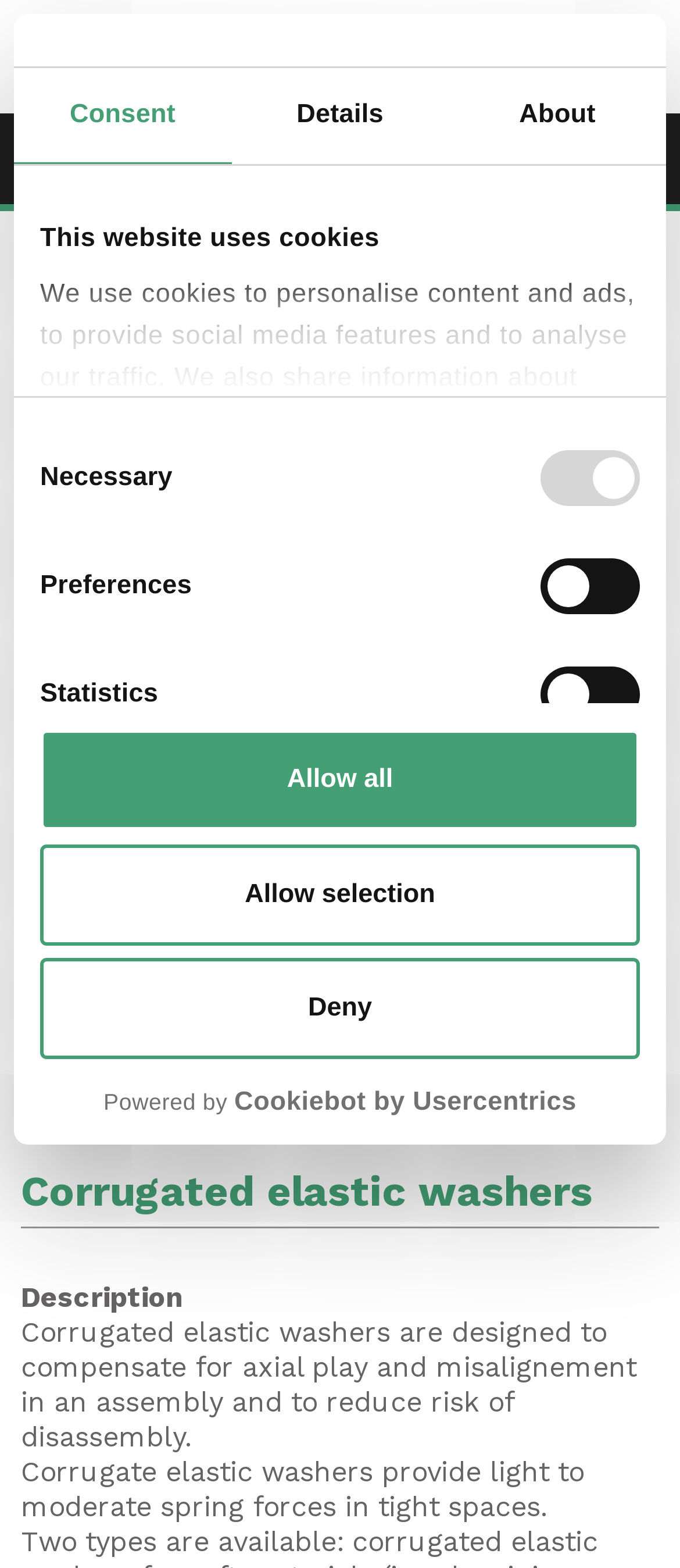What type of washers are described on this page?
Based on the visual content, answer with a single word or a brief phrase.

Corrugated elastic washers